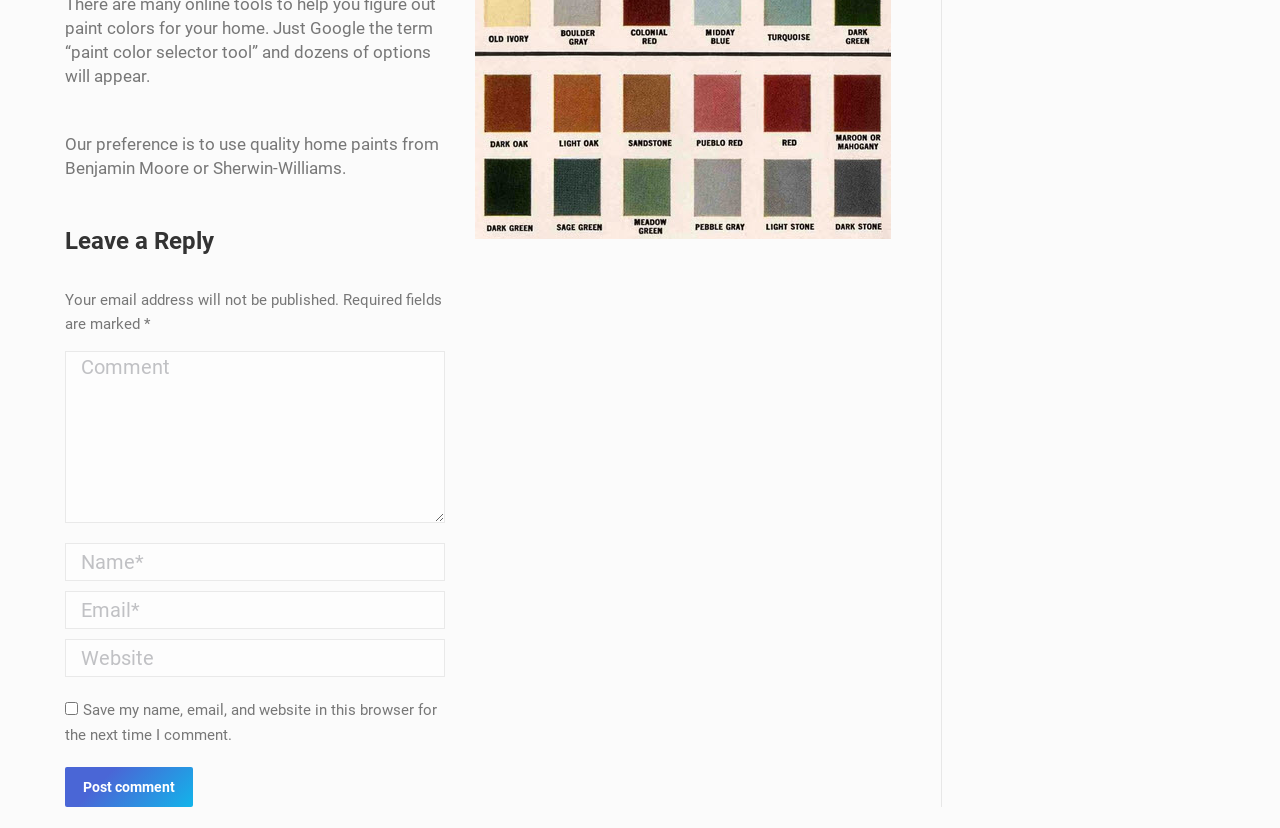Find and provide the bounding box coordinates for the UI element described with: "Post comment".

[0.051, 0.926, 0.151, 0.975]